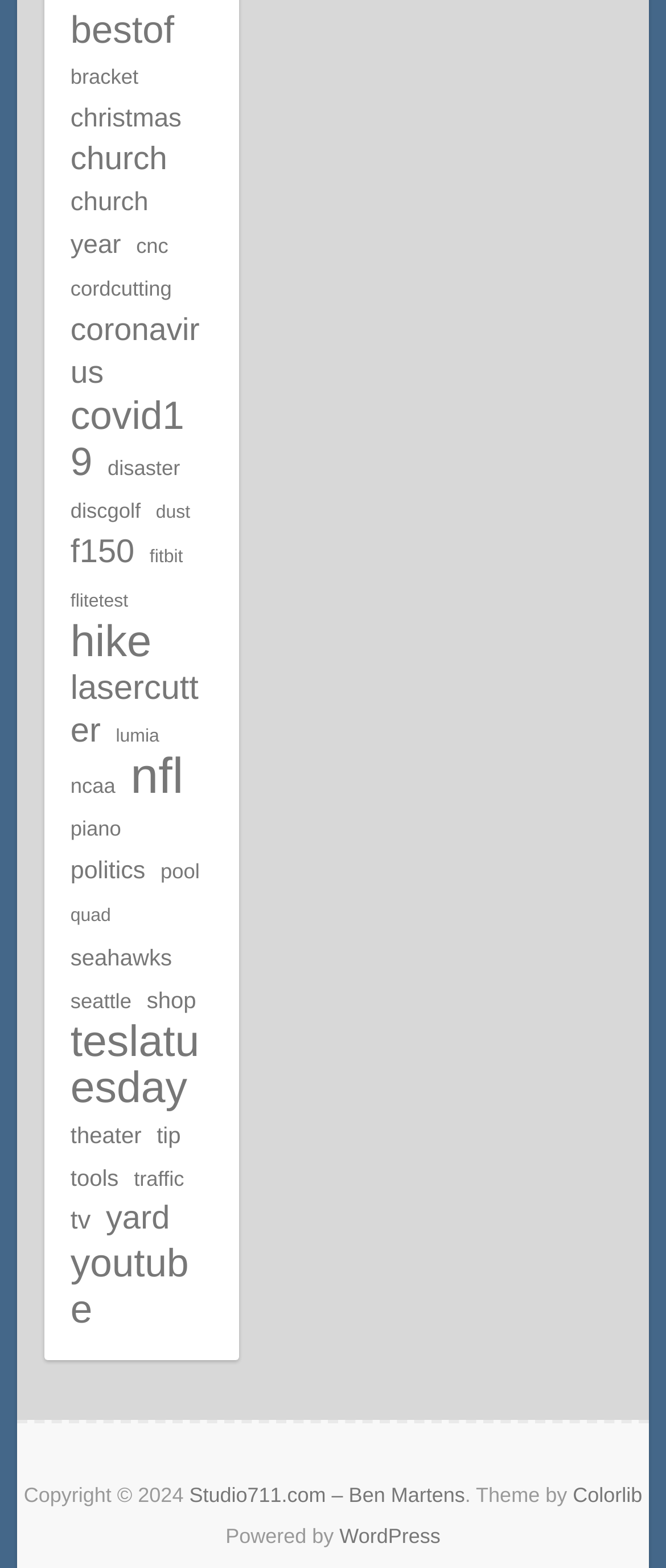Provide a brief response to the question below using a single word or phrase: 
What is the name of the website's author?

Ben Martens